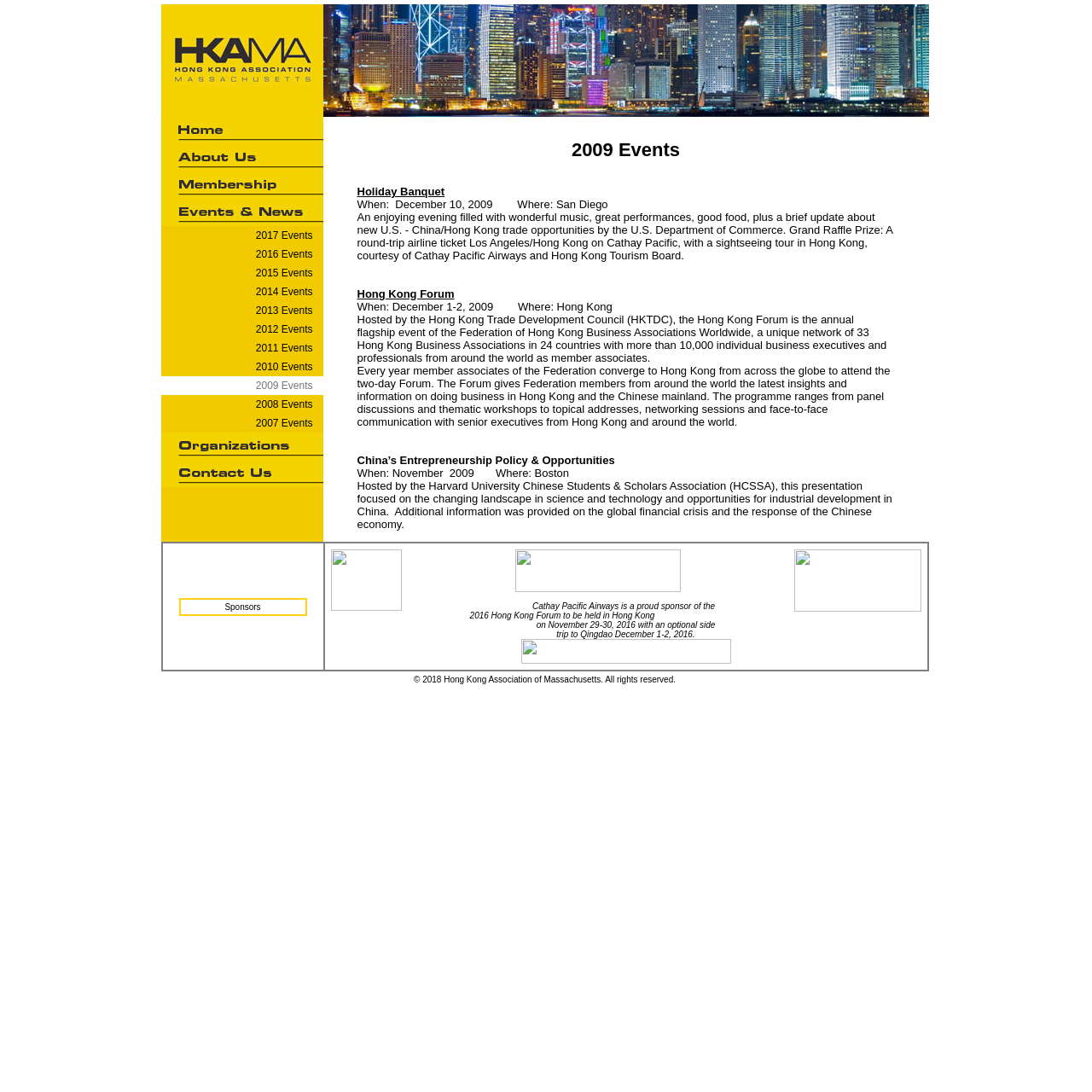Please identify the bounding box coordinates of the element that needs to be clicked to perform the following instruction: "Check Sponsors".

[0.148, 0.497, 0.296, 0.614]